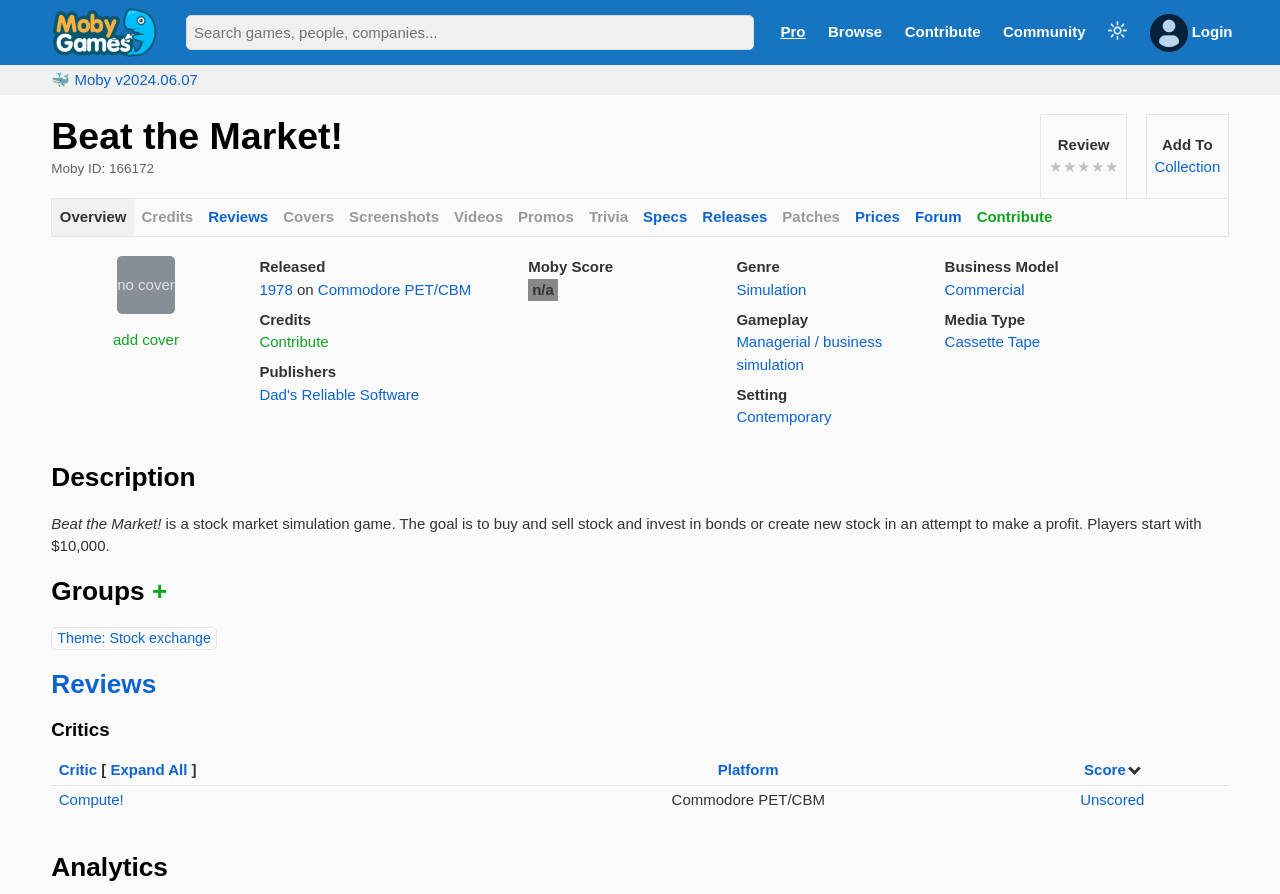Could you locate the bounding box coordinates for the section that should be clicked to accomplish this task: "View game reviews".

[0.826, 0.152, 0.867, 0.171]